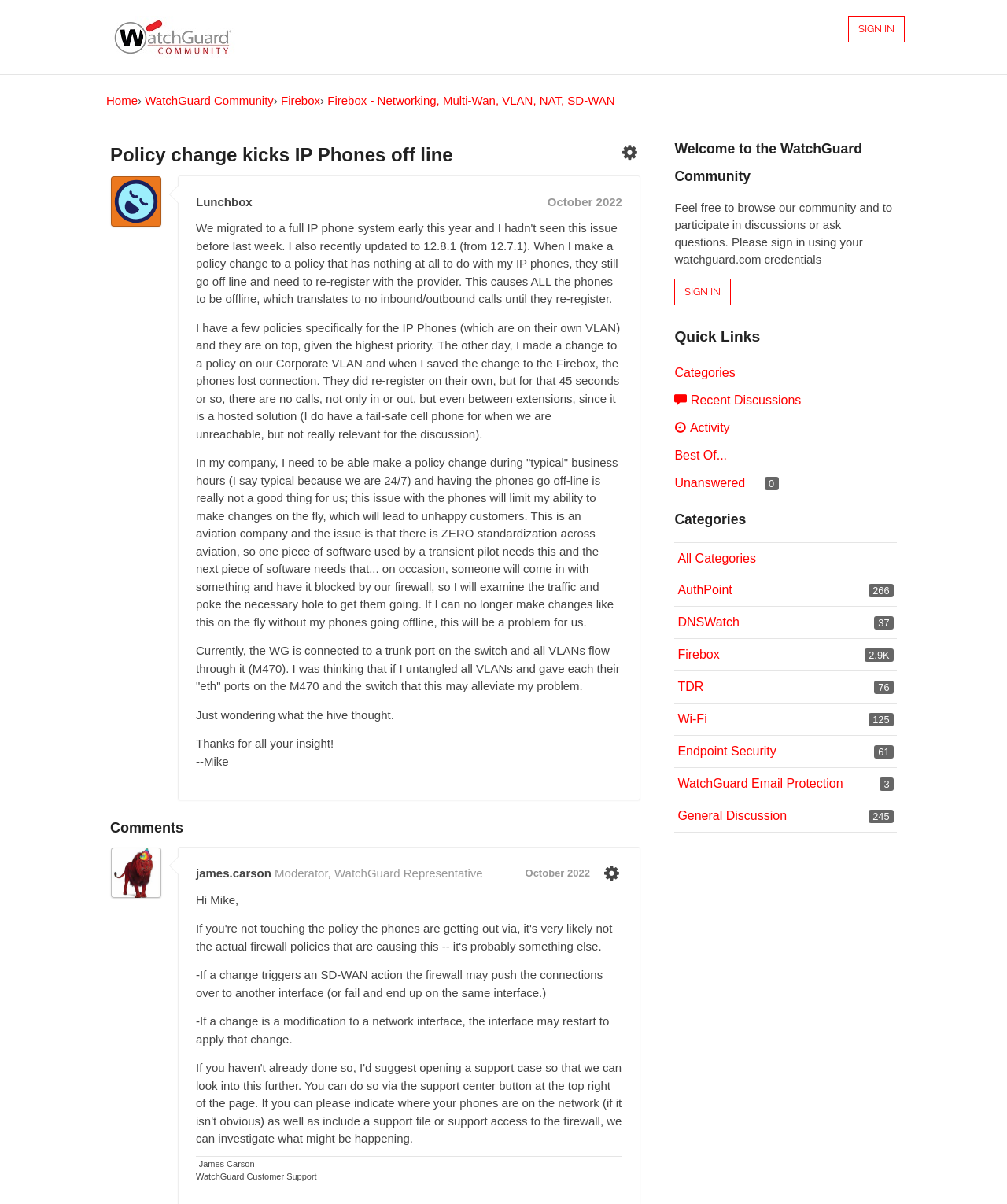Specify the bounding box coordinates of the area to click in order to execute this command: 'Click the 'installment loans WA' link'. The coordinates should consist of four float numbers ranging from 0 to 1, and should be formatted as [left, top, right, bottom].

None